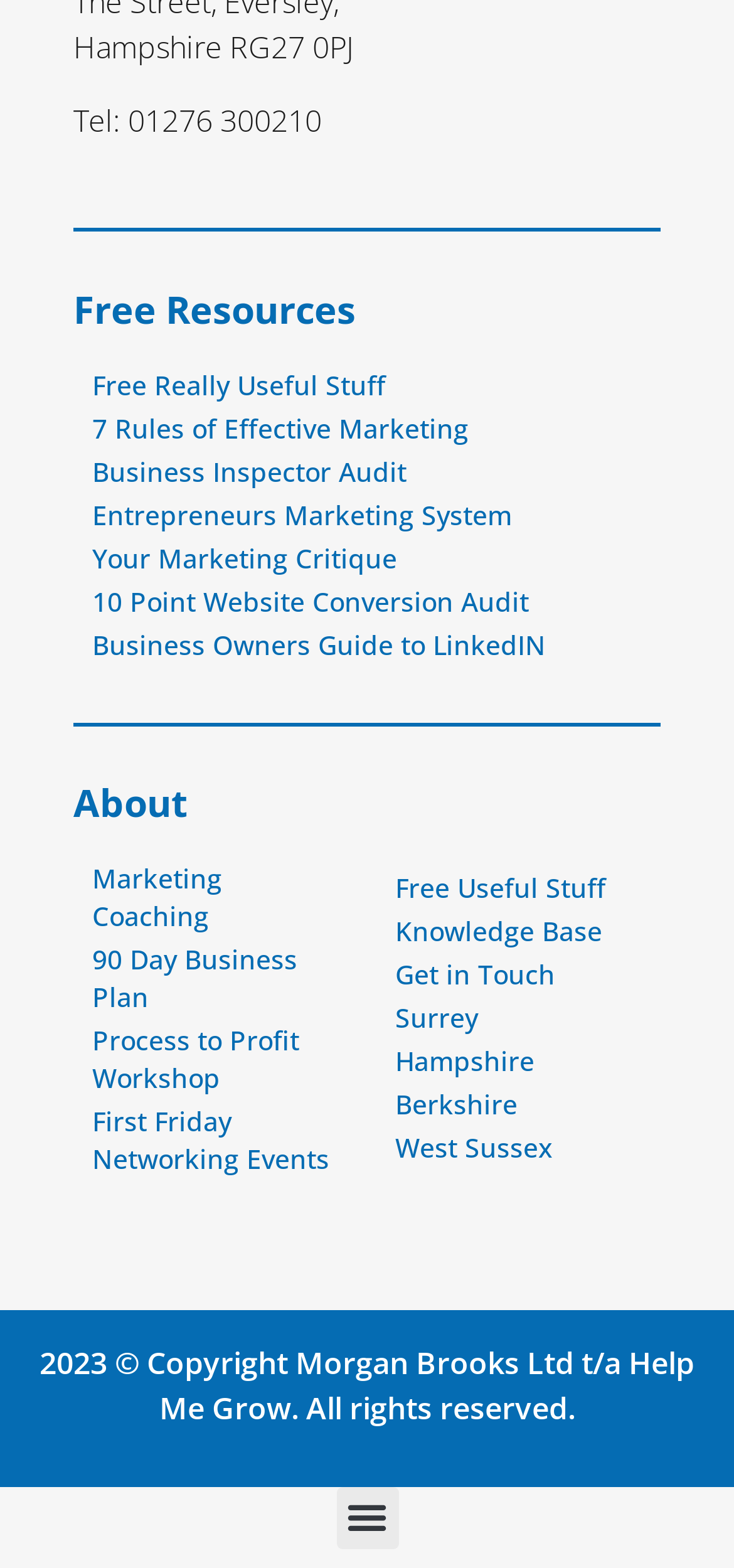Determine the bounding box coordinates of the clickable element to achieve the following action: 'Click on 'Free Really Useful Stuff''. Provide the coordinates as four float values between 0 and 1, formatted as [left, top, right, bottom].

[0.1, 0.234, 0.9, 0.258]